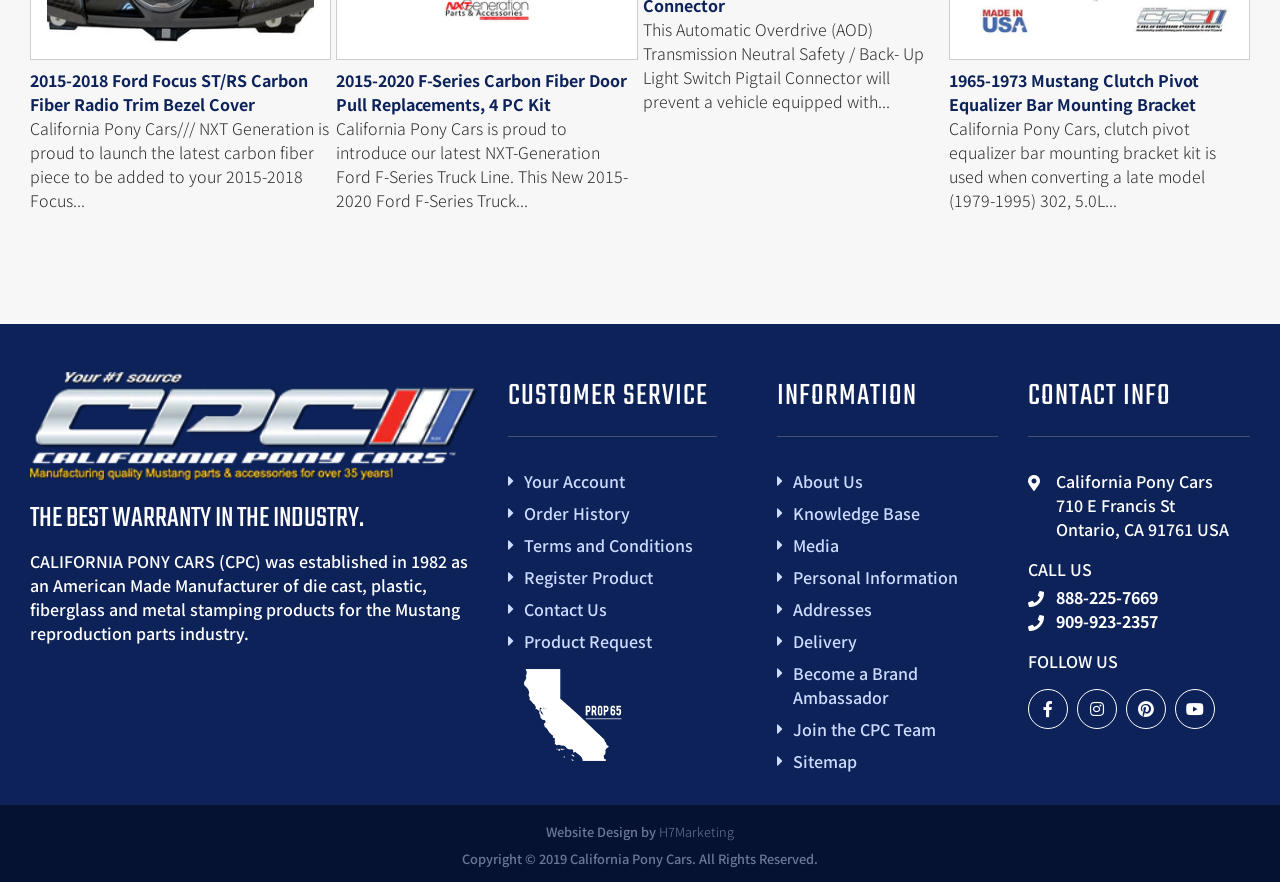Identify the bounding box coordinates of the area you need to click to perform the following instruction: "Read the full text of this publication".

None